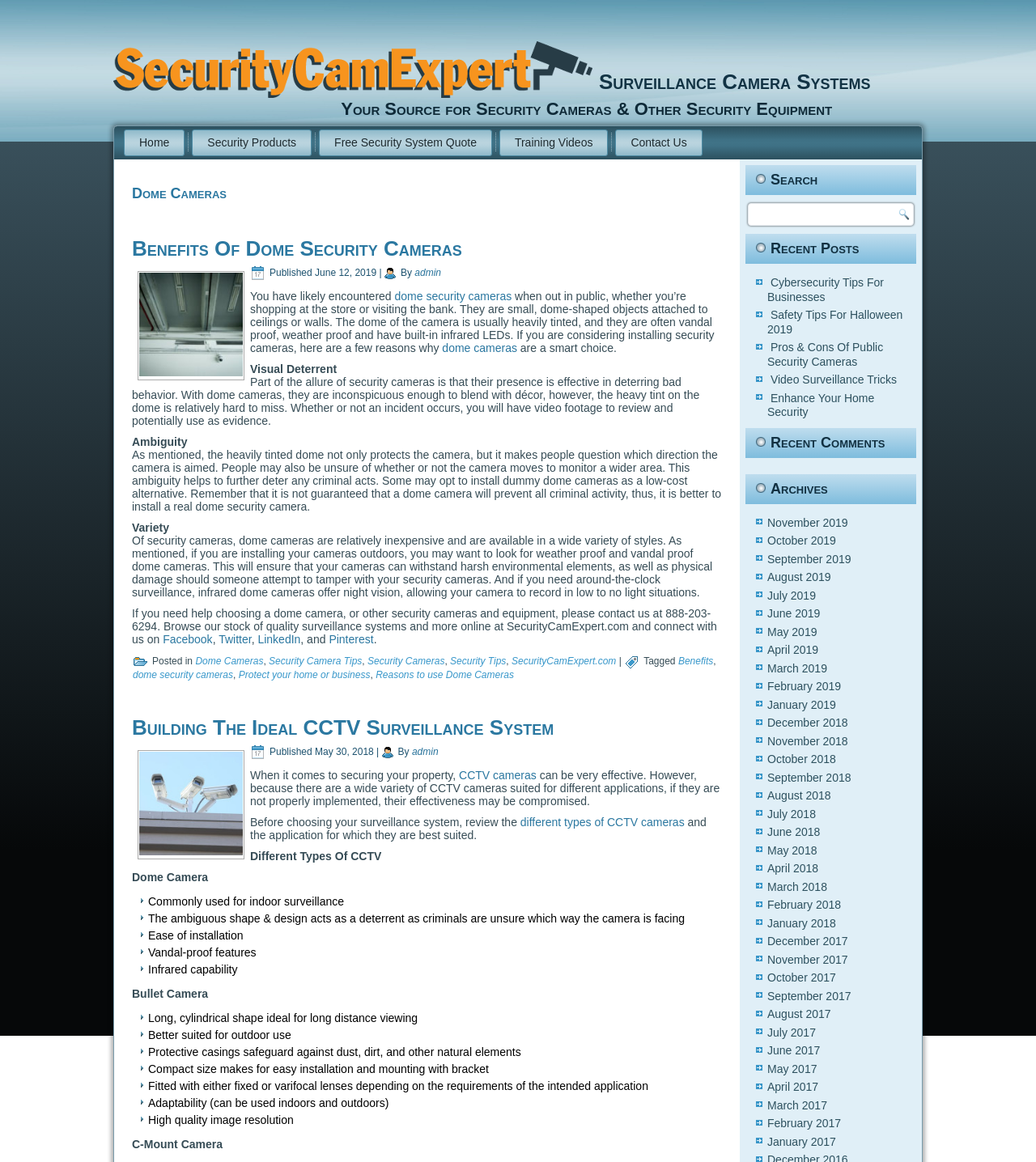Please give the bounding box coordinates of the area that should be clicked to fulfill the following instruction: "View 'Building The Ideal CCTV Surveillance System'". The coordinates should be in the format of four float numbers from 0 to 1, i.e., [left, top, right, bottom].

[0.127, 0.616, 0.534, 0.636]